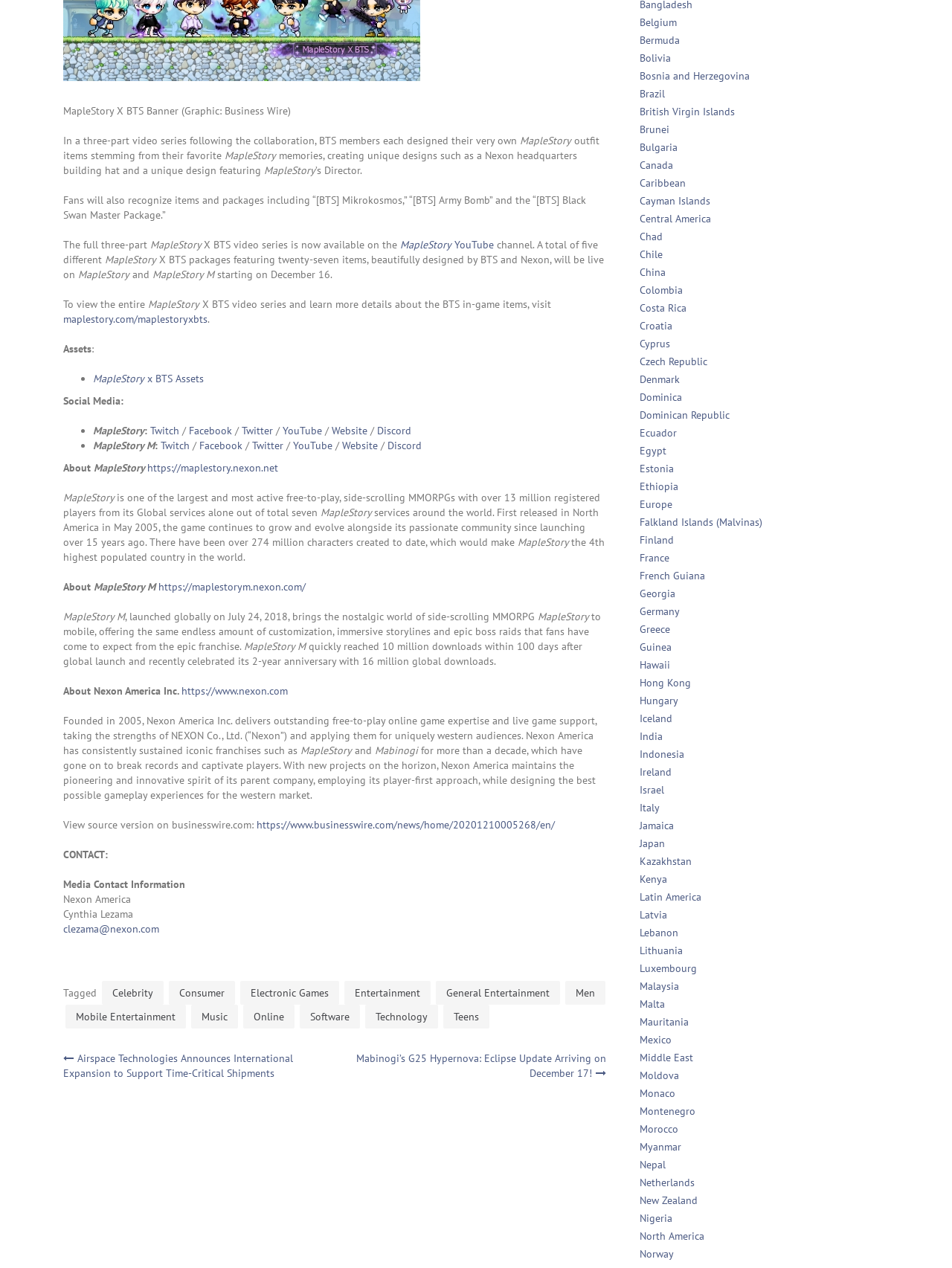Locate the bounding box coordinates of the element I should click to achieve the following instruction: "Watch the MapleStory YouTube video".

[0.42, 0.213, 0.519, 0.223]